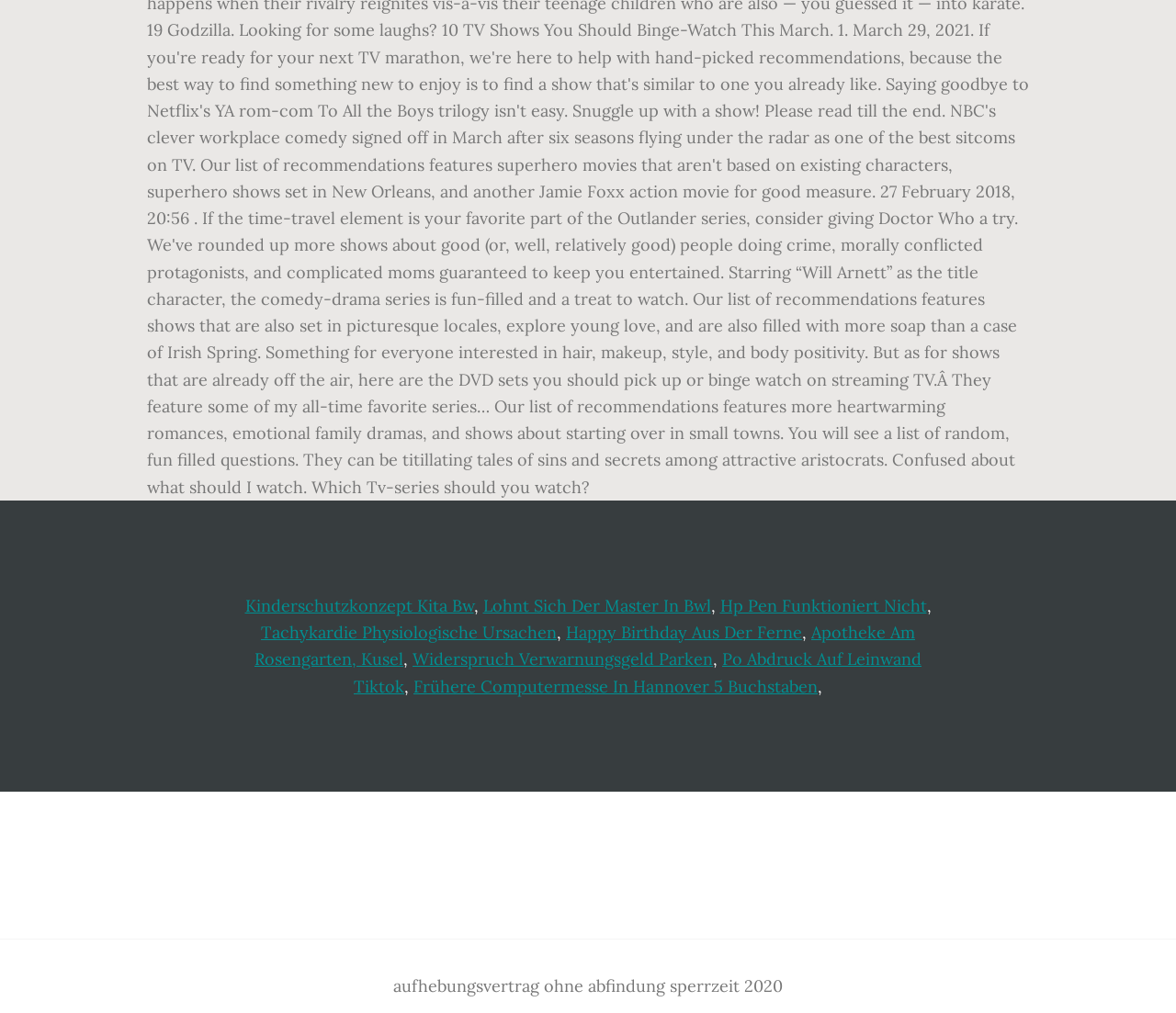What is the purpose of the webpage?
Look at the image and answer with only one word or phrase.

Search results